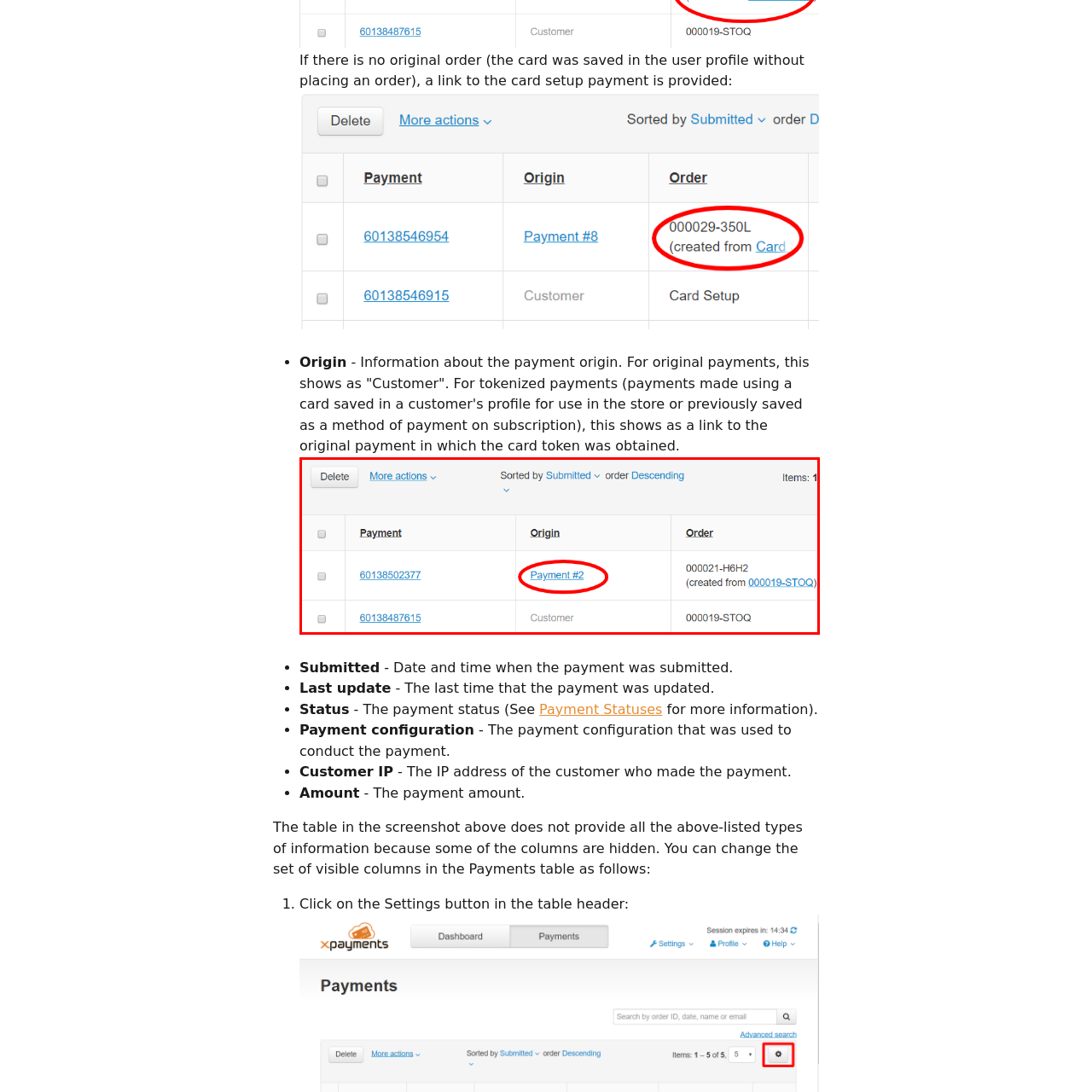Concentrate on the image marked by the red box, What is the associated order number for Payment #2?
 Your answer should be a single word or phrase.

000021-H6H2